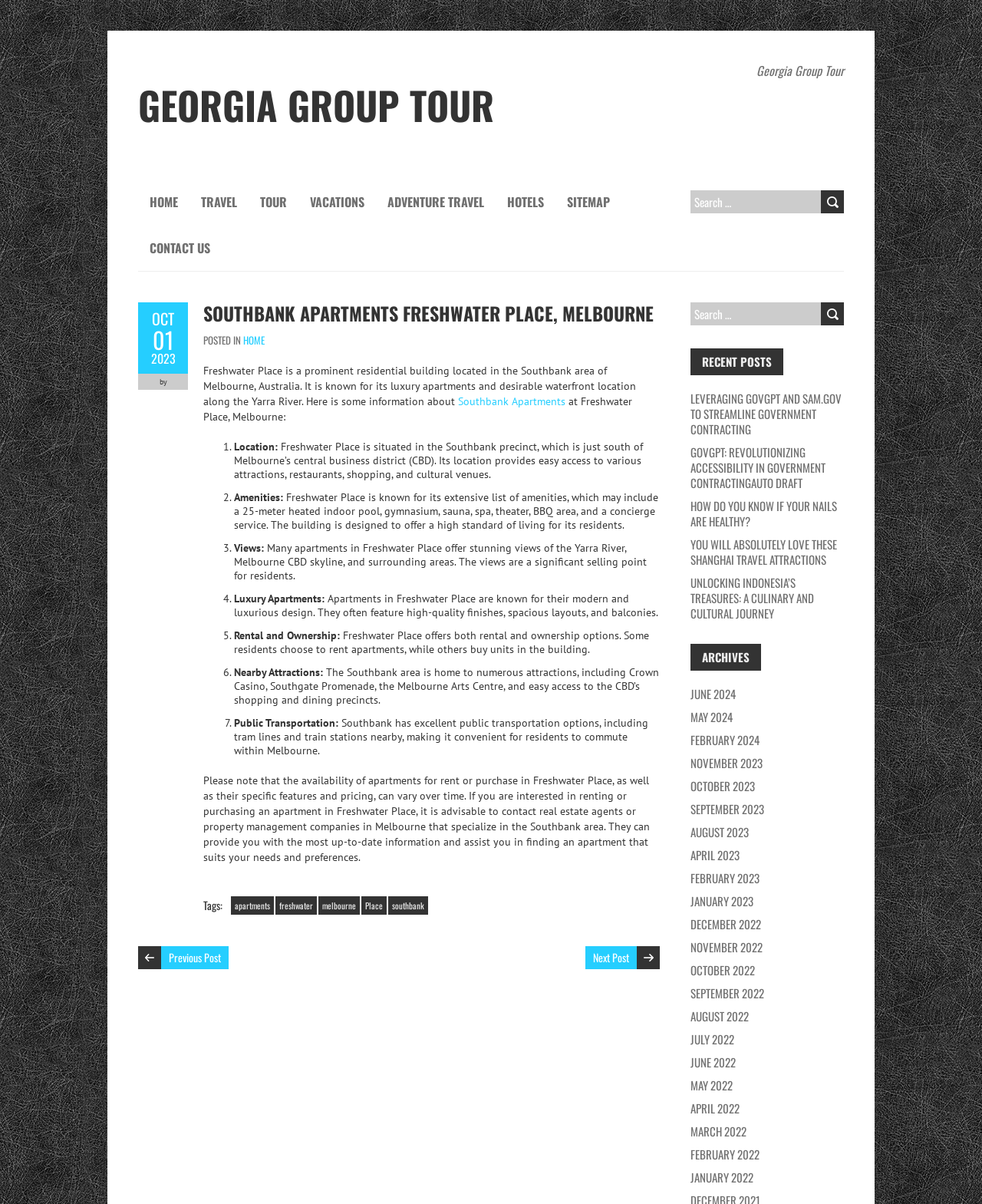Offer an extensive depiction of the webpage and its key elements.

This webpage is about Southbank Apartments Freshwater Place in Melbourne, Australia, and is part of the Georgia Group Tour. At the top, there is a navigation menu with links to "HOME", "TRAVEL", "TOUR", "VACATIONS", "ADVENTURE TRAVEL", "HOTELS", "SITEMAP", and "CONTACT US". Below the navigation menu, there is a search bar with a "Search" button.

The main content of the page is divided into sections. The first section is a heading that reads "SOUTHBANK APARTMENTS FRESHWATER PLACE, MELBOURNE". Below this heading, there is a paragraph of text that describes Freshwater Place as a prominent residential building in Melbourne, known for its luxury apartments and waterfront location along the Yarra River.

The next section is a list of points about Freshwater Place, including its location, amenities, views, luxury apartments, rental and ownership options, and nearby attractions. Each point is marked with a numbered list marker.

After the list, there is a note about the availability of apartments for rent or purchase in Freshwater Place, and the importance of contacting real estate agents or property management companies for the most up-to-date information.

Below this note, there are links to related tags, including "apartments", "freshwater", "melbourne", "Place", and "southbank".

The page also features a section for "RECENT POSTS", which includes links to several articles, including "LEVERAGING GOVGPT AND SAM.GOV TO STREAMLINE GOVERNMENT CONTRACTING", "GOVGPT: REVOLUTIONIZING ACCESSIBILITY IN GOVERNMENT CONTRACTINGAUTO DRAFT", and others.

Finally, there is an "ARCHIVES" section that lists links to monthly archives of posts, from June 2024 to December 2022.